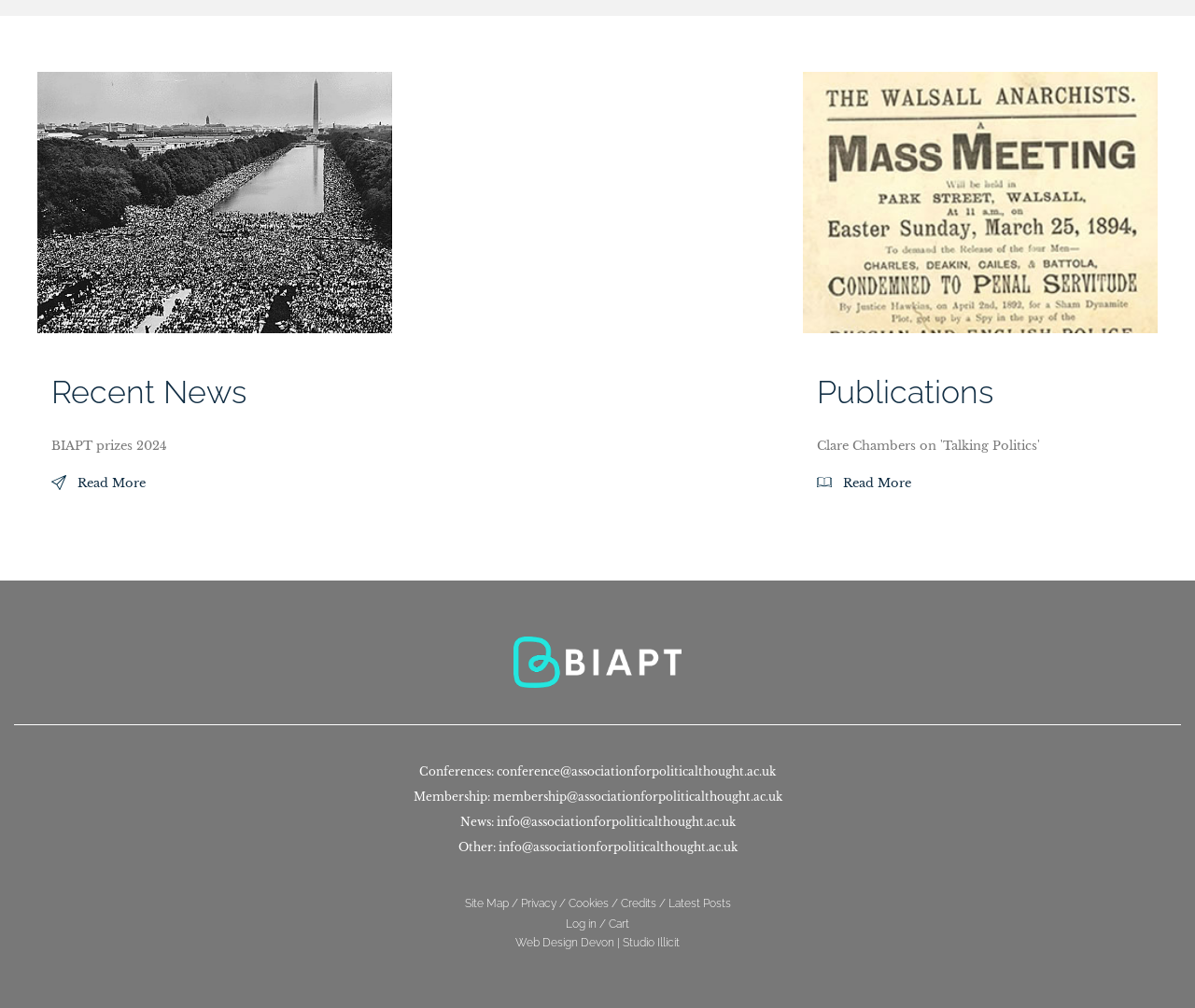What is the email address for membership inquiries?
Using the screenshot, give a one-word or short phrase answer.

membership@associationforpoliticalthought.ac.uk